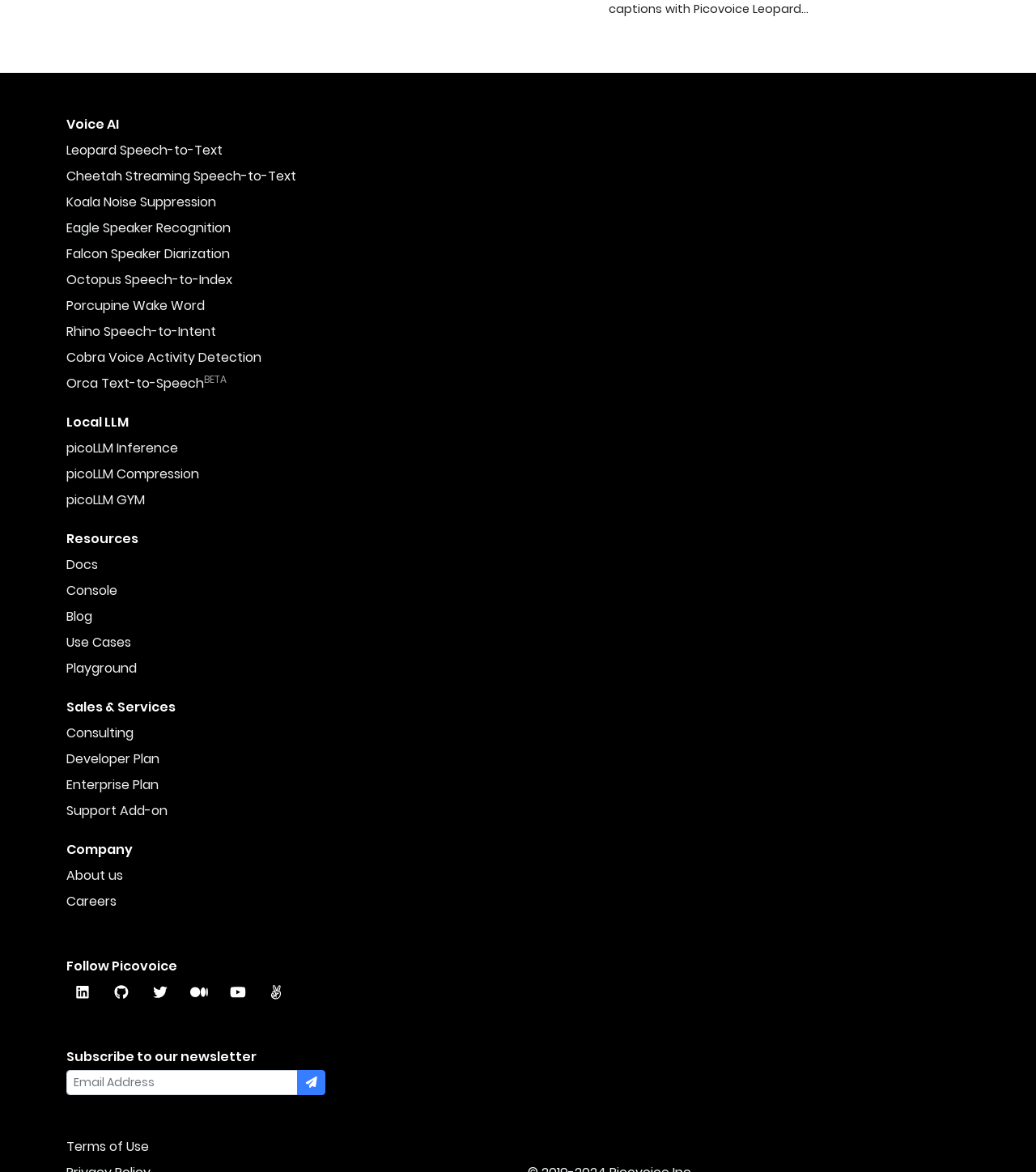Provide the bounding box coordinates of the HTML element described as: "Cobra Voice Activity Detection". The bounding box coordinates should be four float numbers between 0 and 1, i.e., [left, top, right, bottom].

[0.064, 0.297, 0.252, 0.313]